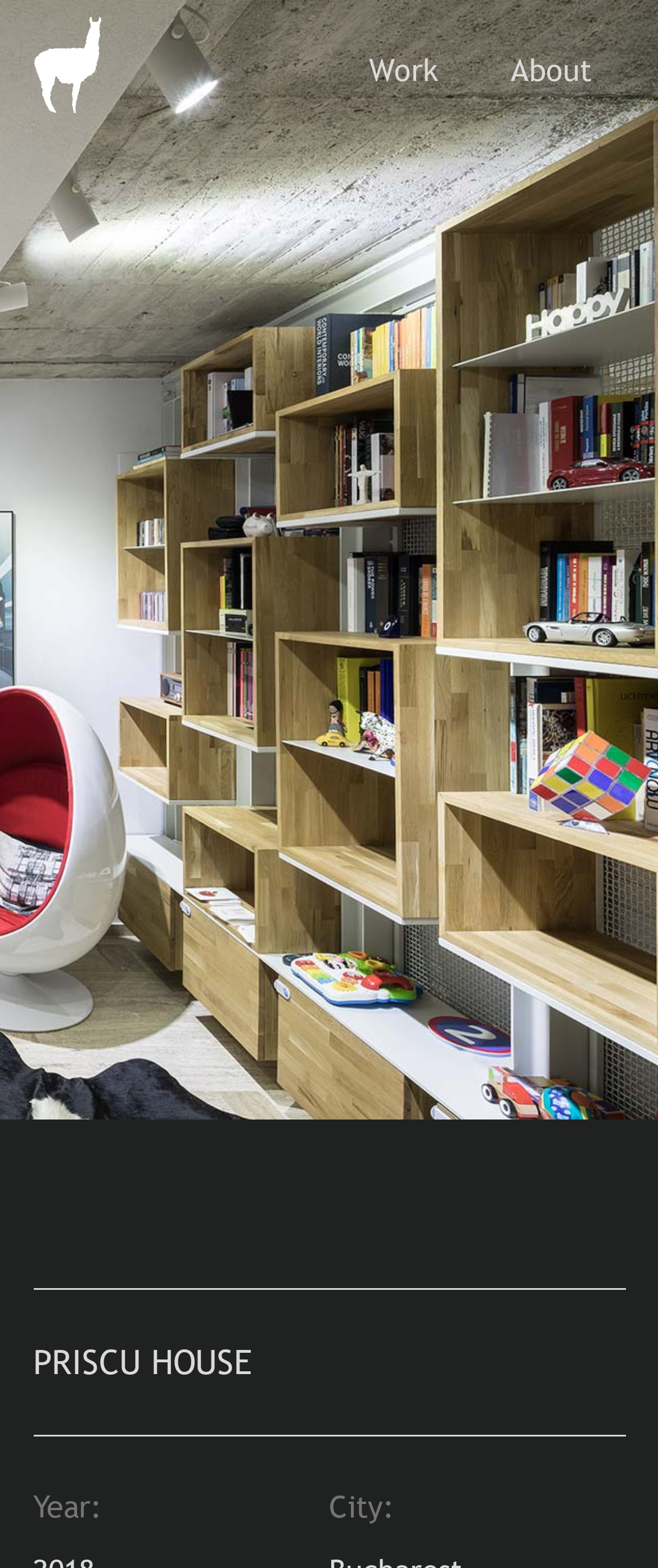How many links are in the top navigation?
Give a one-word or short phrase answer based on the image.

3